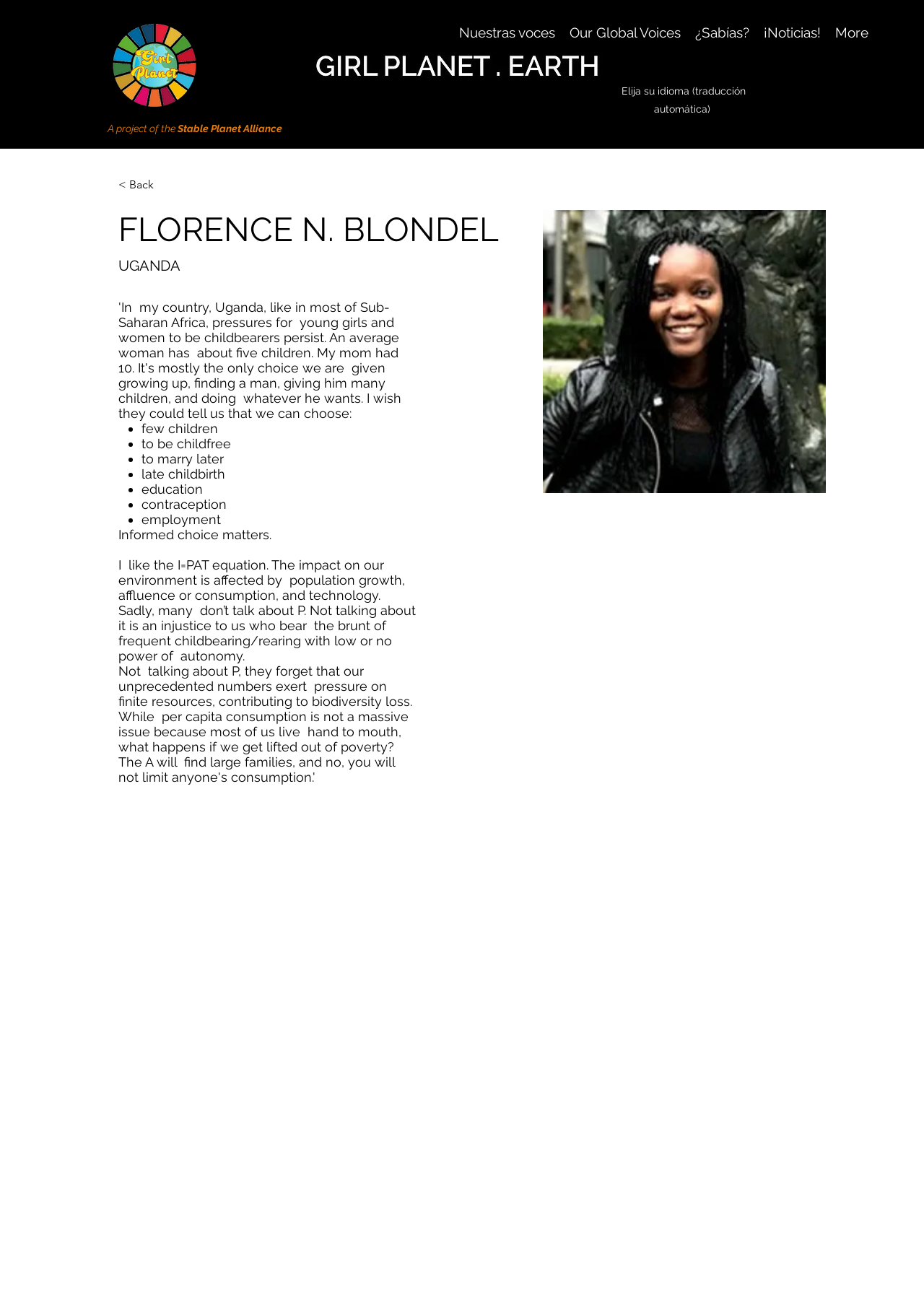What are the options for women mentioned in the webpage?
Please provide a comprehensive and detailed answer to the question.

The options for women mentioned in the webpage are listed as bullet points, including having few children, being childfree, marrying later, having late childbirth, education, contraception, and employment.